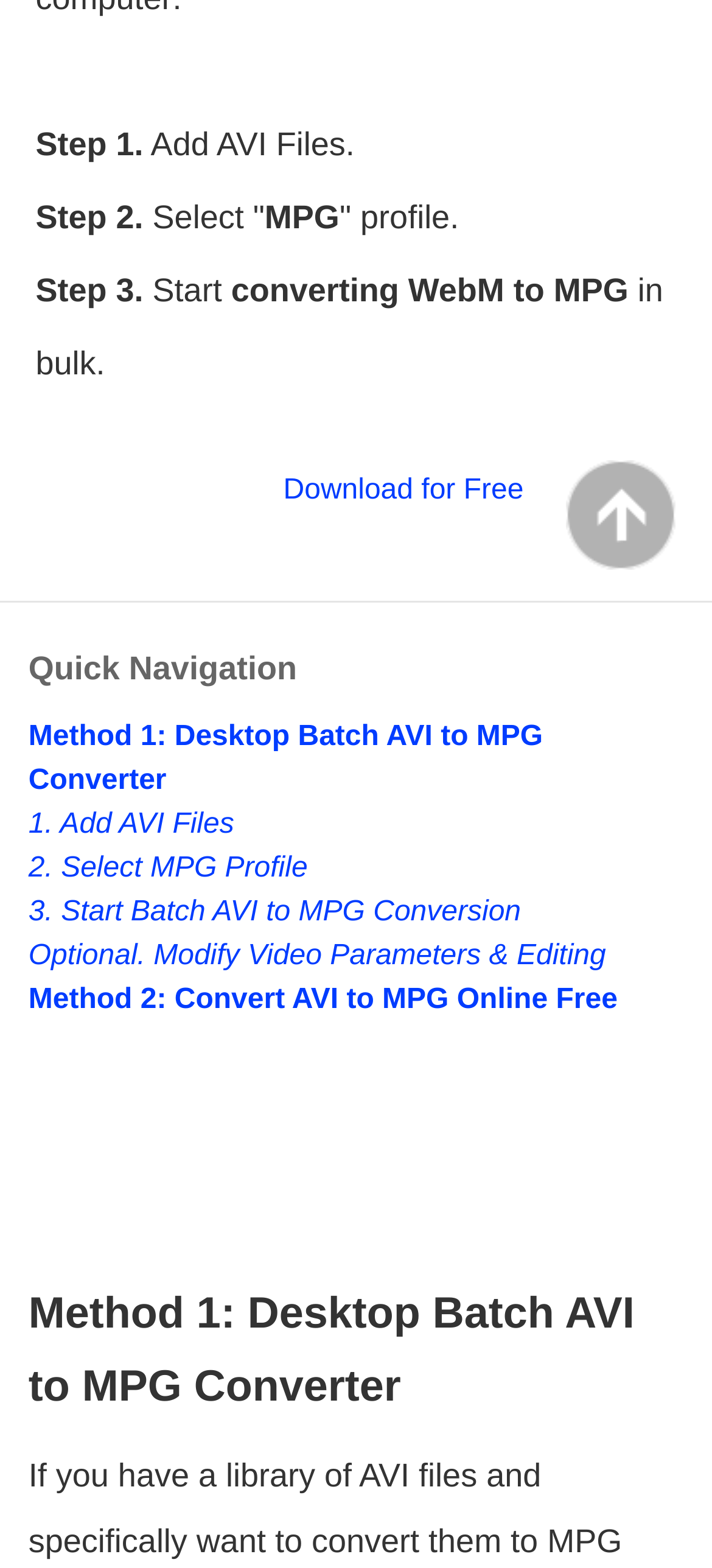Please specify the bounding box coordinates in the format (top-left x, top-left y, bottom-right x, bottom-right y), with all values as floating point numbers between 0 and 1. Identify the bounding box of the UI element described by: Download for Free

[0.14, 0.278, 0.86, 0.348]